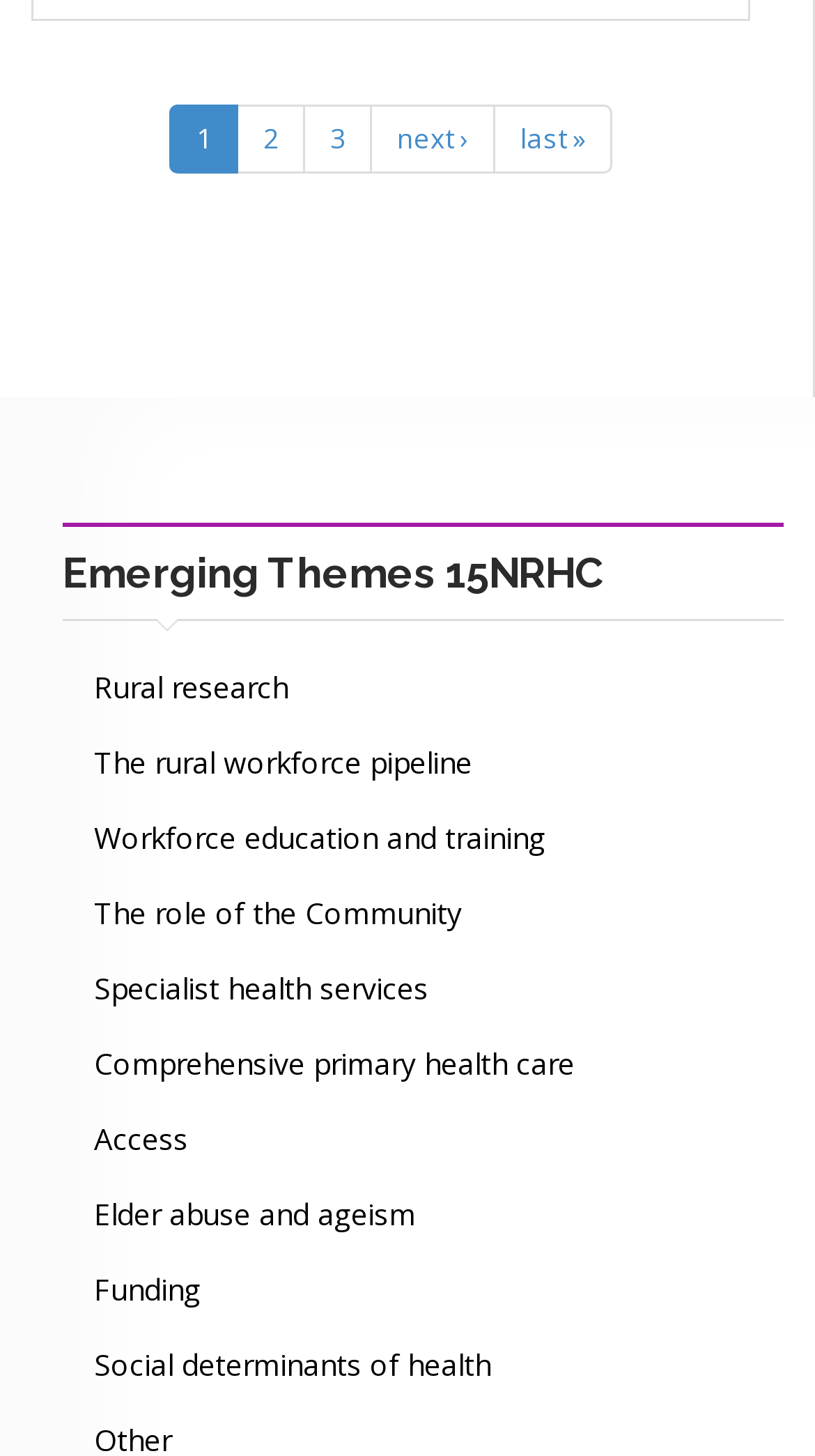Please provide the bounding box coordinates for the element that needs to be clicked to perform the following instruction: "Go to 'next' page". The coordinates should be given as four float numbers between 0 and 1, i.e., [left, top, right, bottom].

[0.454, 0.072, 0.608, 0.119]